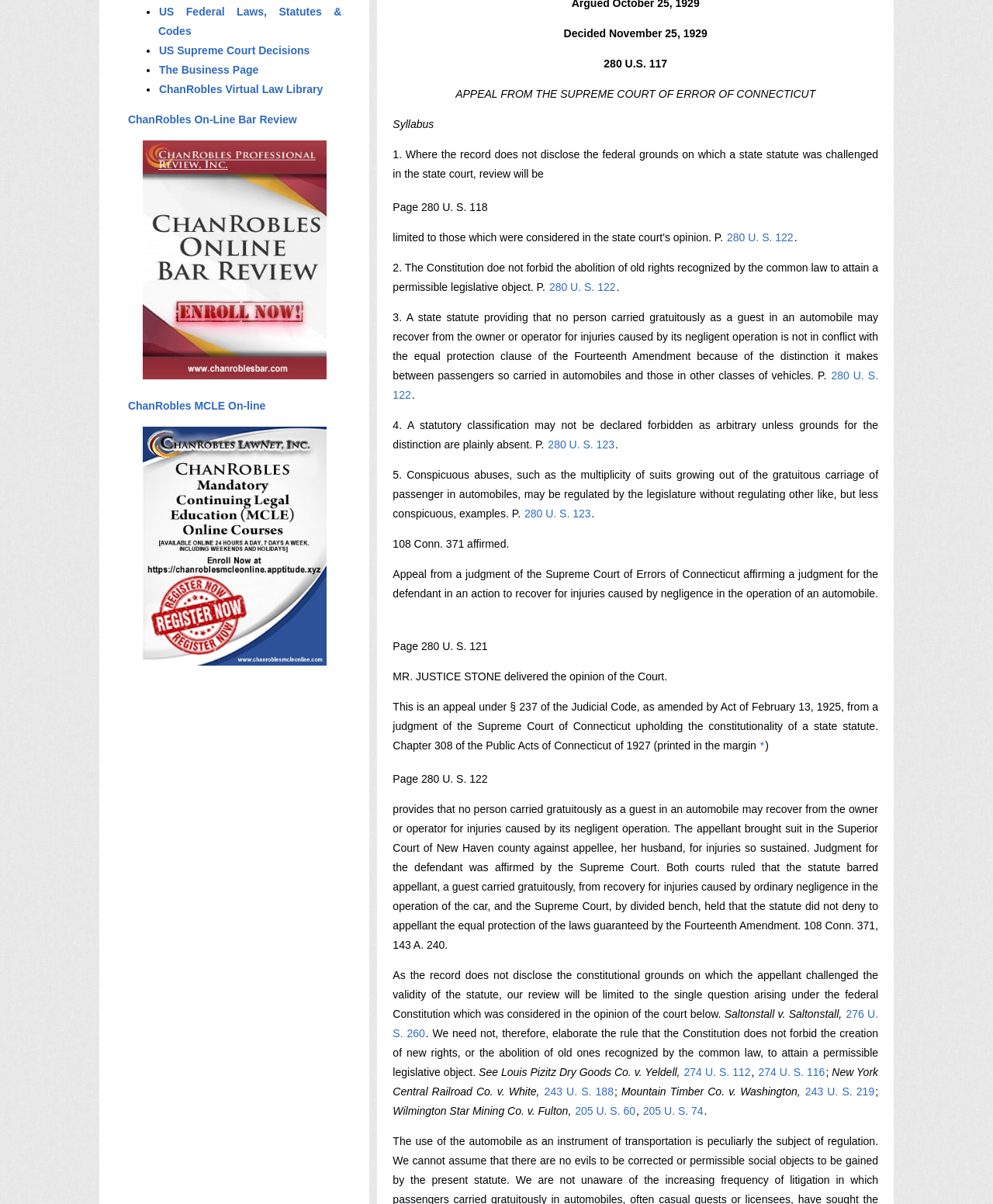Using the element description: "The Business Page", determine the bounding box coordinates. The coordinates should be in the format [left, top, right, bottom], with values between 0 and 1.

[0.159, 0.053, 0.261, 0.063]